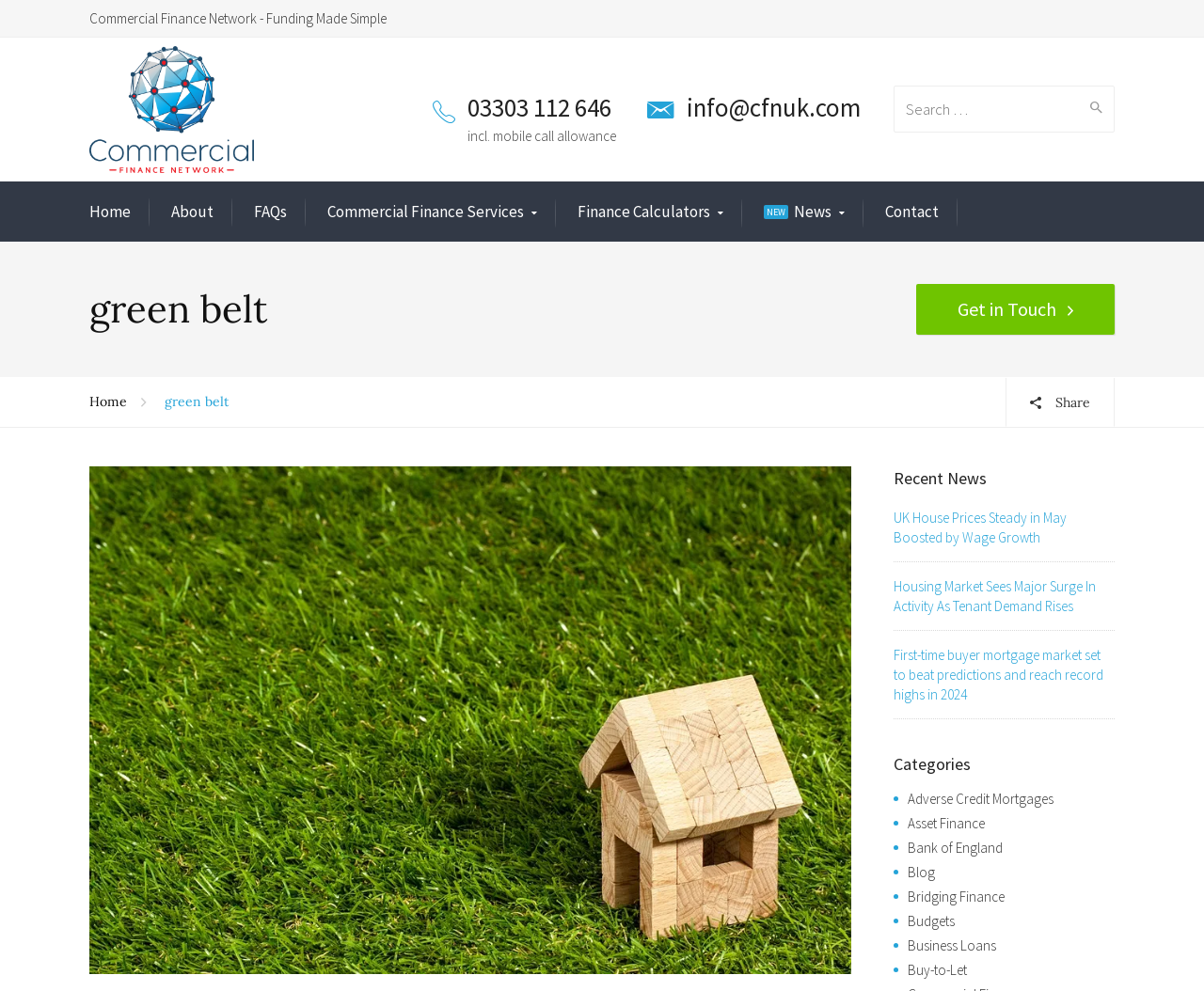Please specify the bounding box coordinates of the clickable section necessary to execute the following command: "Read about green belt".

[0.074, 0.287, 0.222, 0.338]